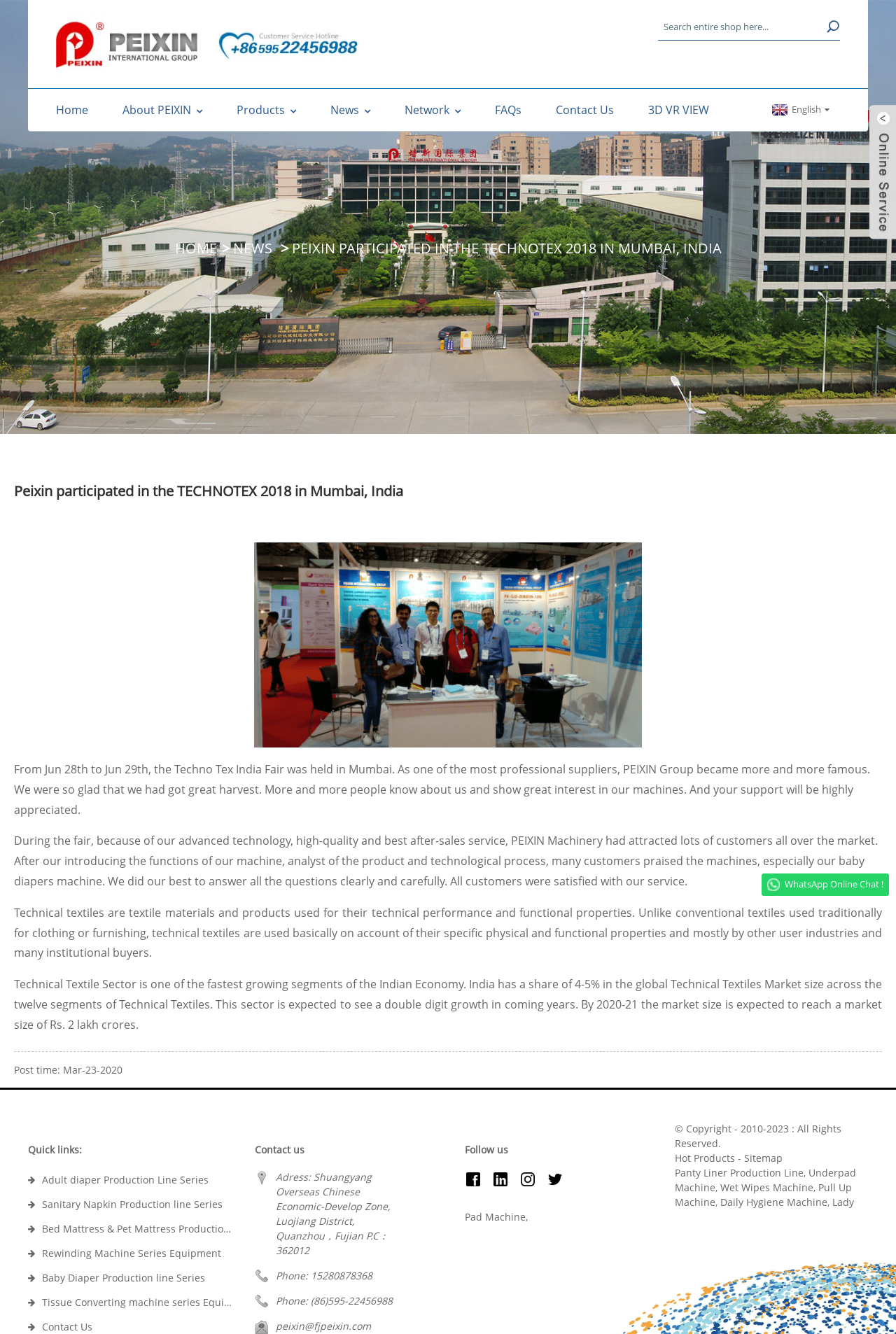Please specify the bounding box coordinates of the area that should be clicked to accomplish the following instruction: "View news". The coordinates should consist of four float numbers between 0 and 1, i.e., [left, top, right, bottom].

[0.26, 0.179, 0.304, 0.193]